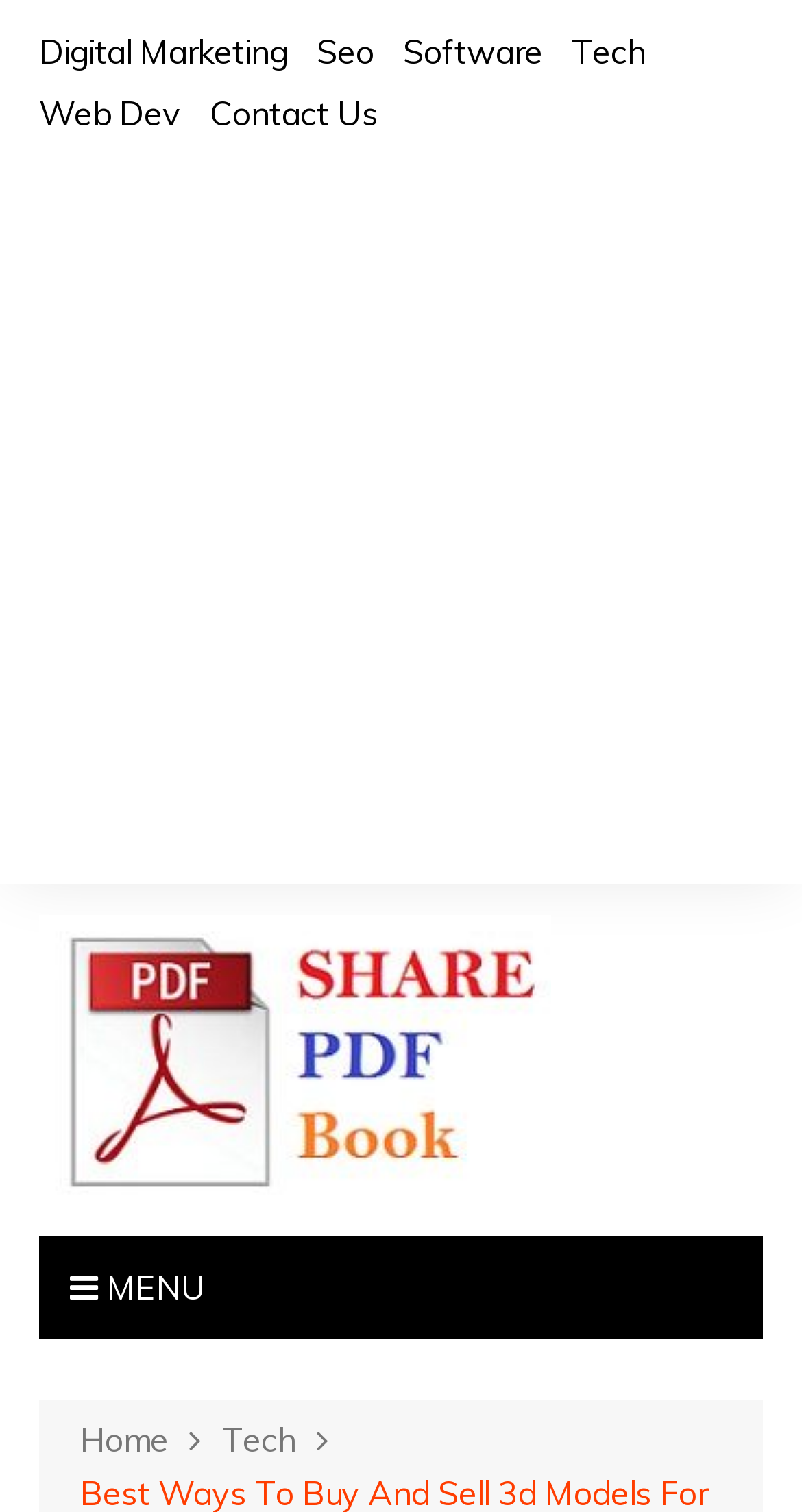Provide a one-word or short-phrase answer to the question:
What is the name of the blog section?

Technology blog